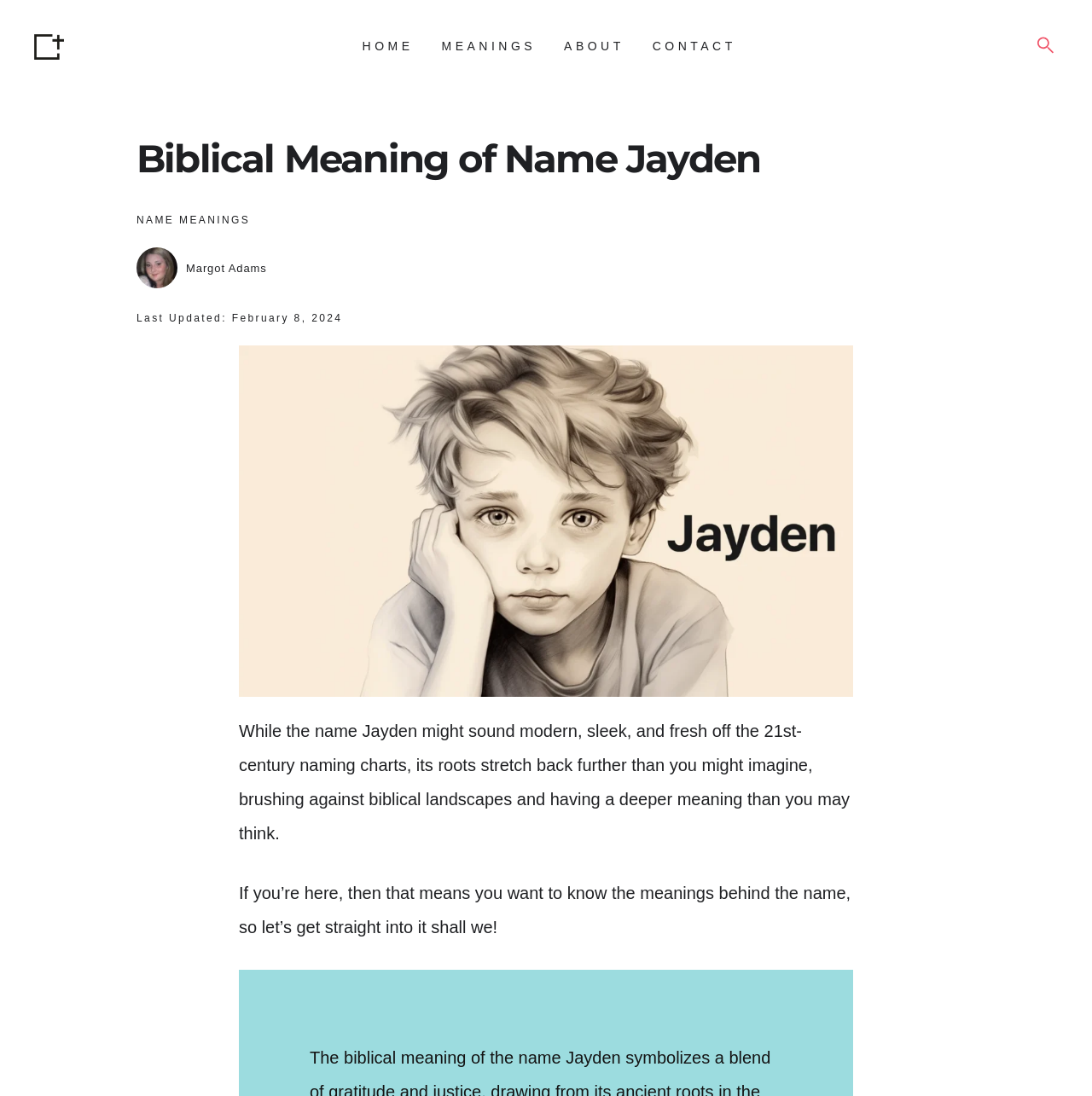Find the bounding box coordinates of the element you need to click on to perform this action: 'enlarge the image'. The coordinates should be represented by four float values between 0 and 1, in the format [left, top, right, bottom].

[0.753, 0.328, 0.769, 0.343]